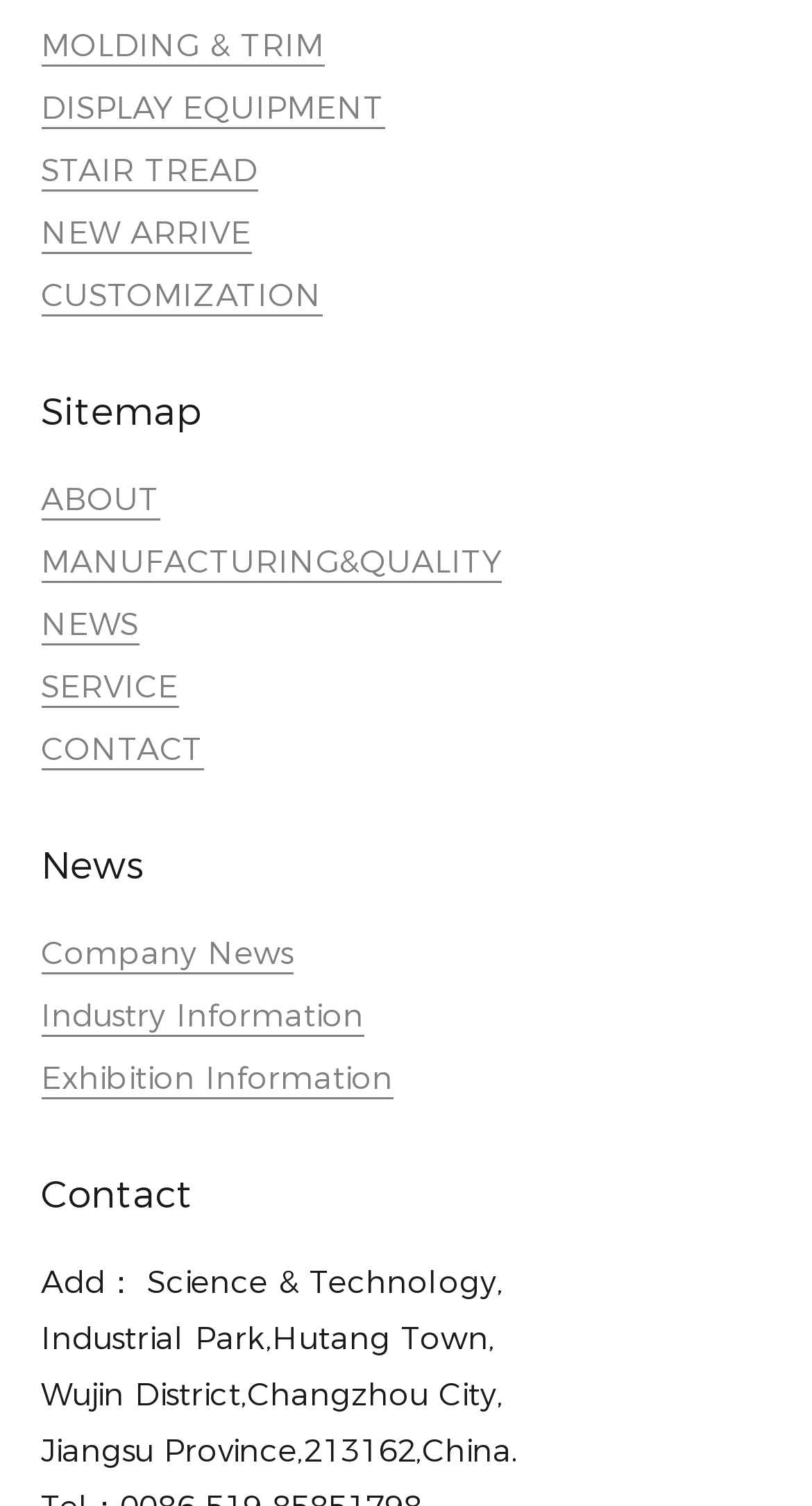Given the element description: "Company News", predict the bounding box coordinates of this UI element. The coordinates must be four float numbers between 0 and 1, given as [left, top, right, bottom].

[0.05, 0.62, 0.36, 0.647]